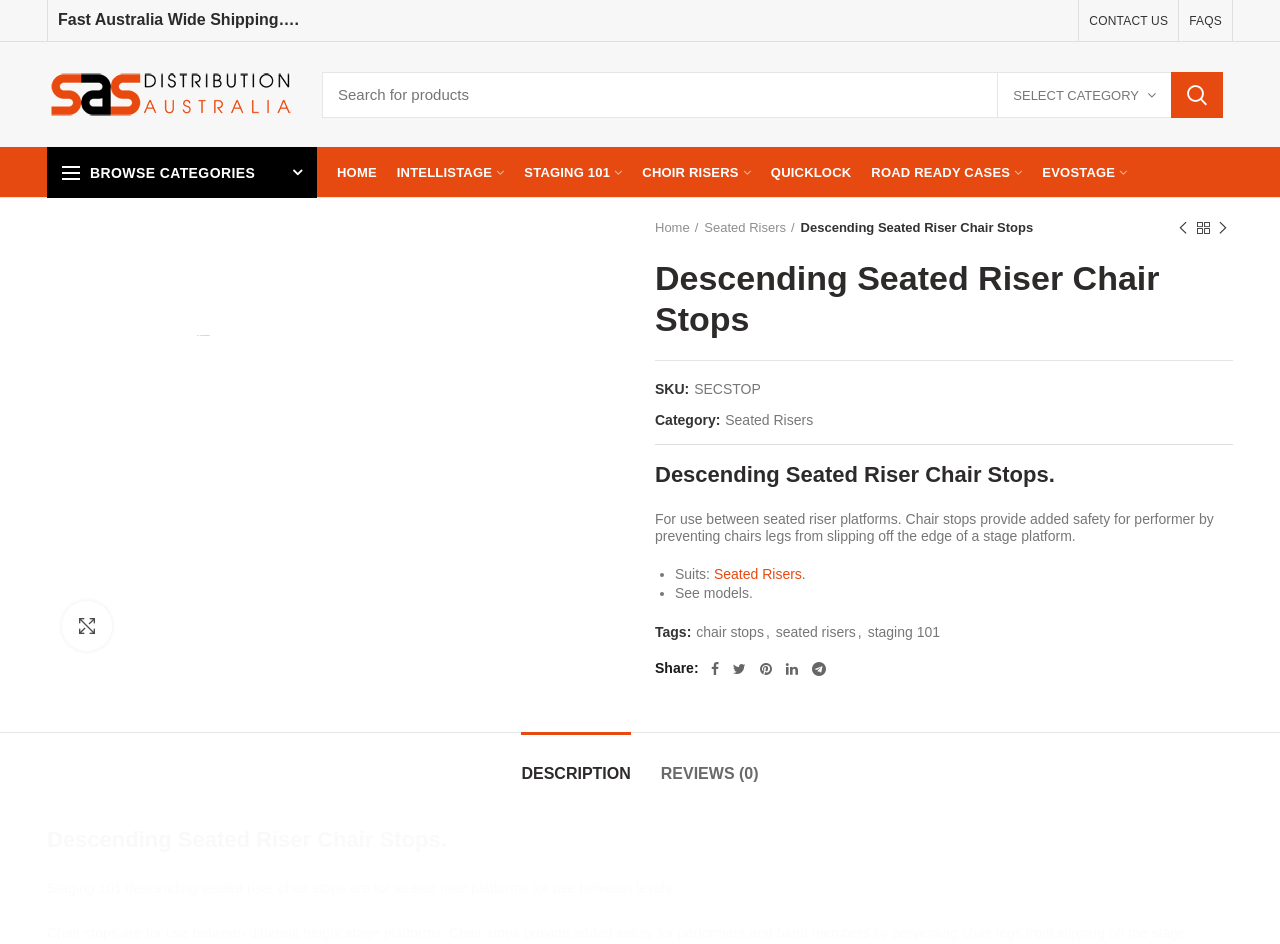Given the element description "Seated Risers", identify the bounding box of the corresponding UI element.

[0.567, 0.437, 0.635, 0.455]